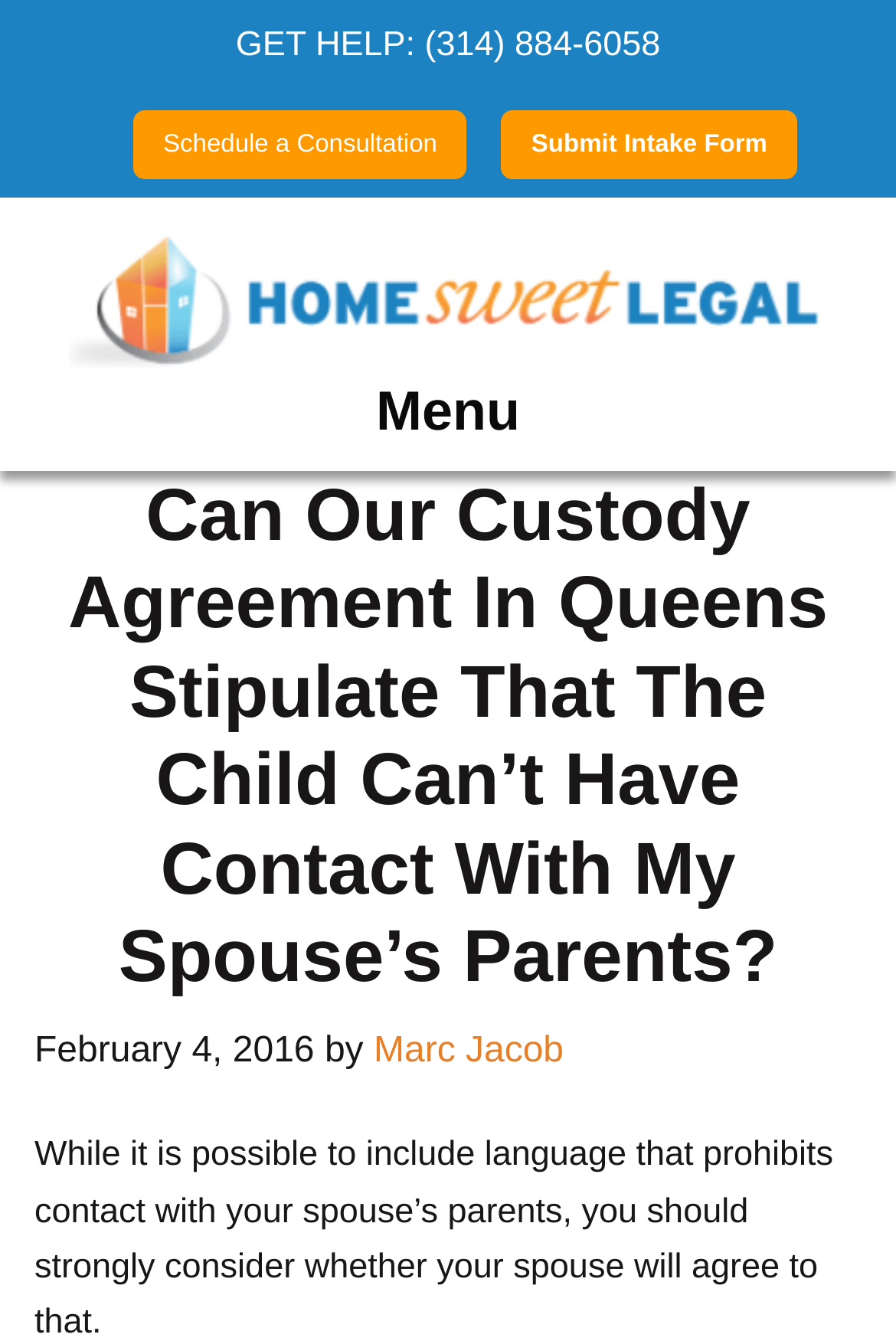Write a detailed summary of the webpage.

This webpage appears to be a legal article or blog post from the law firm Zelenitz, Shapiro & D’Agostino in Queens. At the top, there is a prominent header with the title "Can Our Custody Agreement In Queens Stipulate That The Child Can’t Have Contact With My Spouse’s Parents?" followed by a timestamp "February 4, 2016" and the author's name "Marc Jacob". 

Below the header, there is a large image that spans almost the entire width of the page. To the left of the image, there is a call-to-action section with a "GET HELP:" label, a phone number "(314) 884-6058", and two buttons: "Schedule a Consultation" and "Submit Intake Form". 

On the top right corner, there is a "Menu" button. When expanded, it reveals a section with the same title as the webpage, followed by a lengthy paragraph of text that discusses the possibility of including language in a custody agreement that prohibits contact with one's spouse's parents. The text explains that while it is possible, one should consider whether their spouse will agree to such terms.